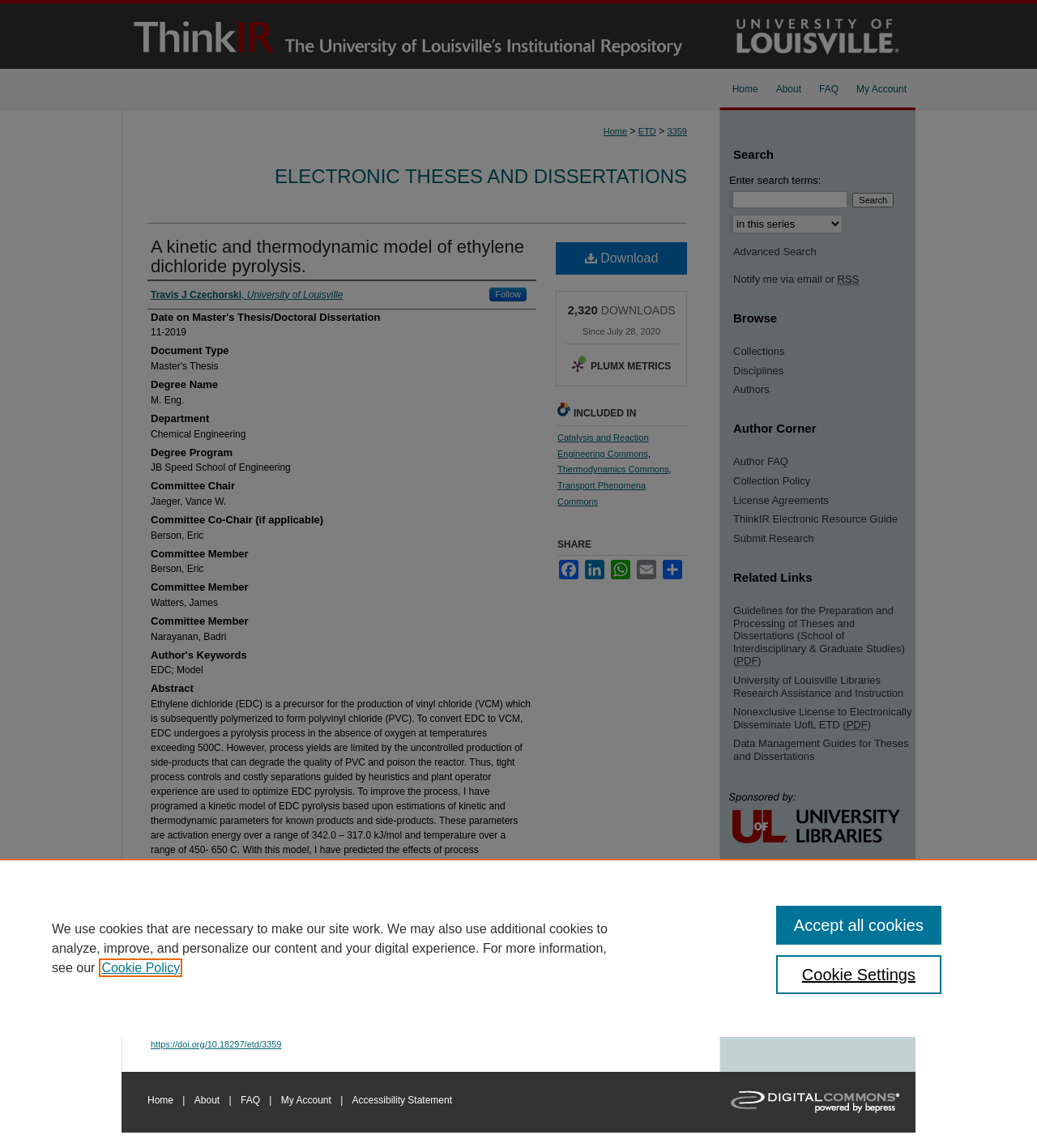Find the bounding box coordinates for the element described here: "© 2024 Stanford University Press".

None